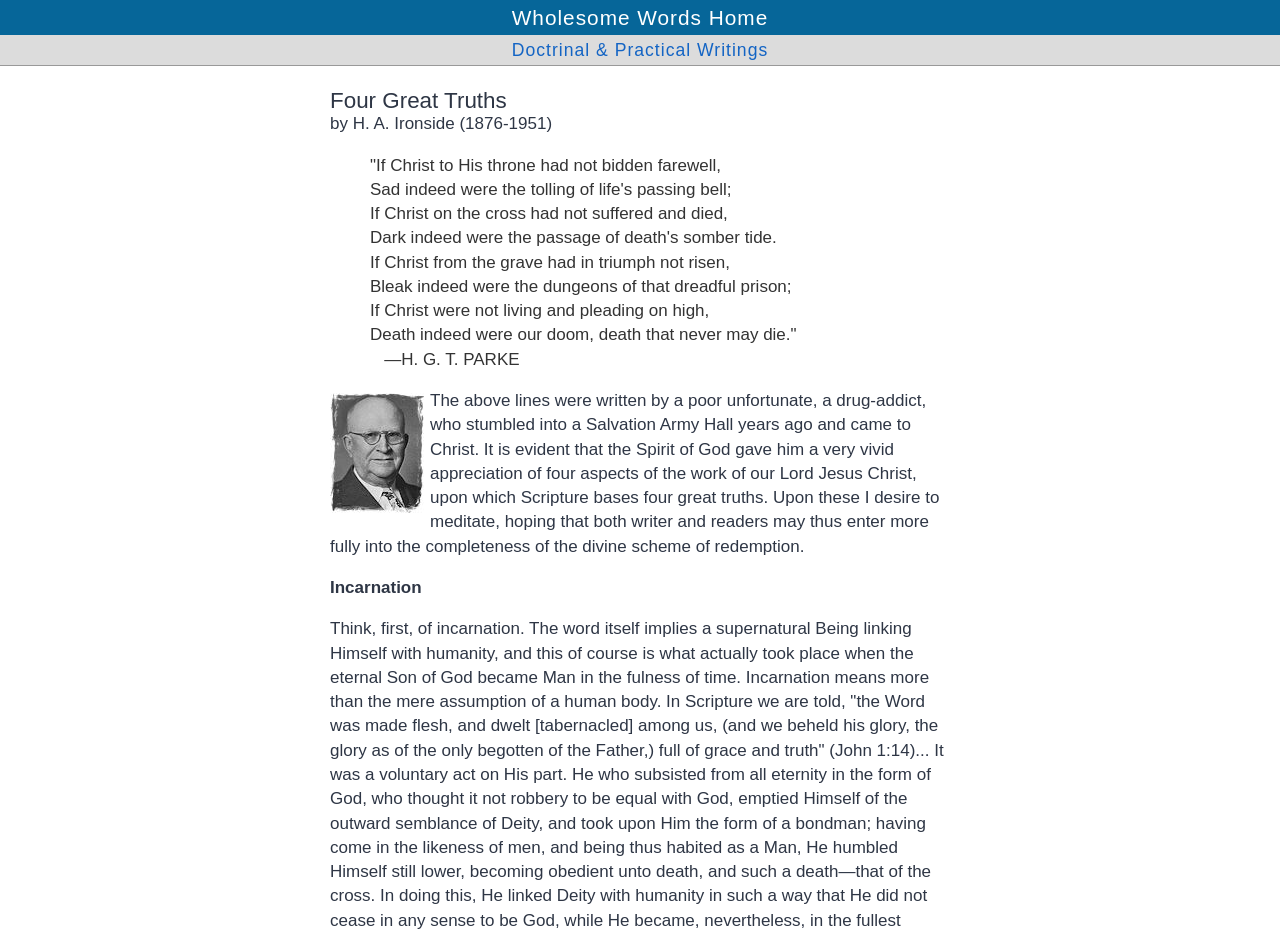What is the topic of the text below the image?
Look at the screenshot and respond with one word or a short phrase.

Incarnation